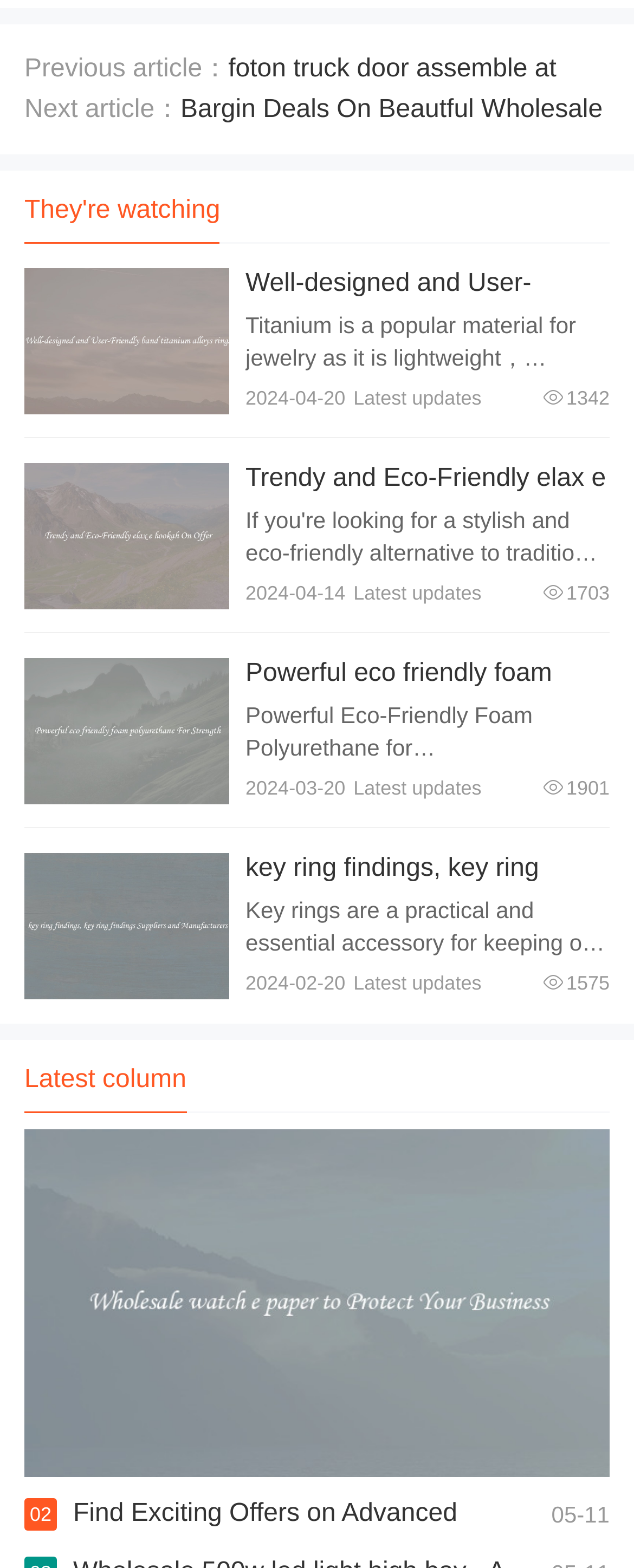How many articles are there on this page?
Could you please answer the question thoroughly and with as much detail as possible?

I counted the number of articles on the webpage by looking at the links with descriptive text and found that there are 5 of them.